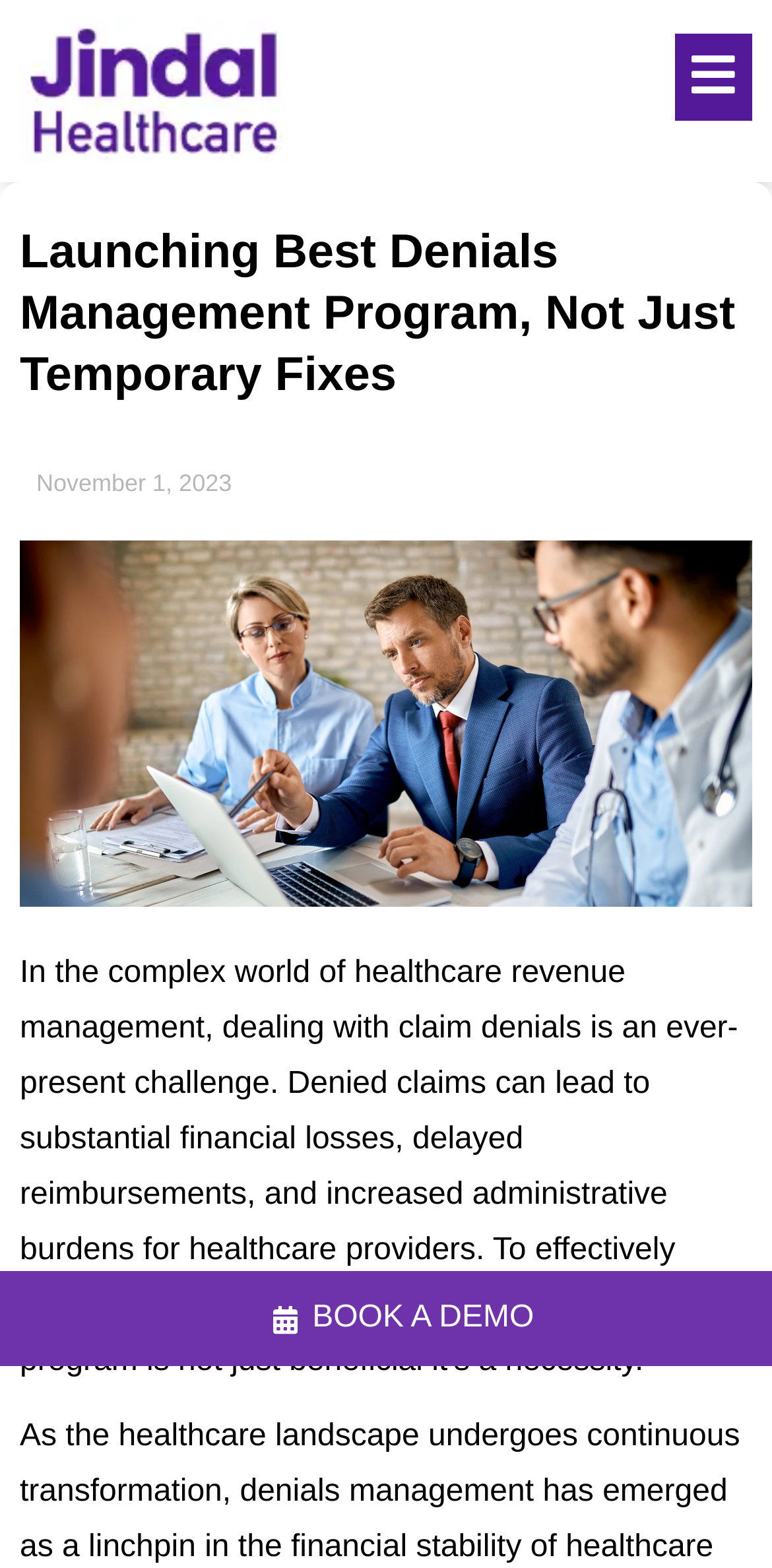What is the date mentioned on the webpage?
Look at the screenshot and provide an in-depth answer.

I found the date 'November 1, 2023' on the webpage by looking at the StaticText element with bounding box coordinates [0.047, 0.3, 0.3, 0.317].